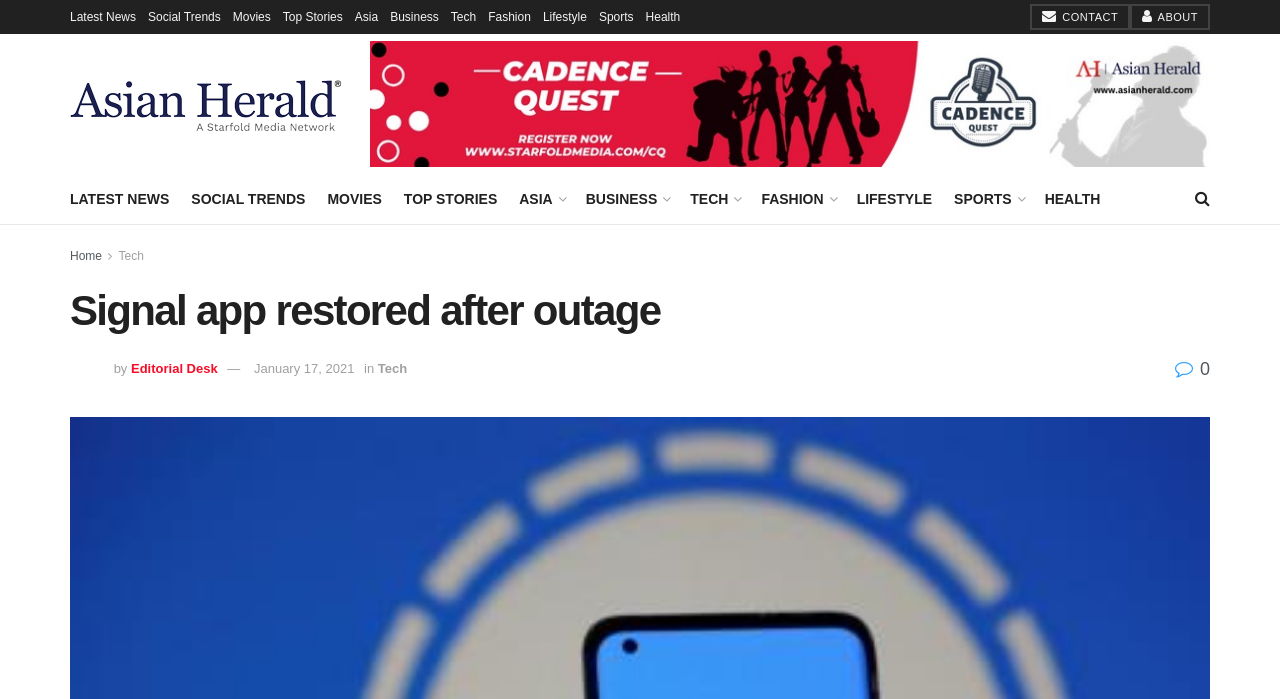Please examine the image and answer the question with a detailed explanation:
What is the name of the website?

I determined the name of the website by looking at the top of the webpage, which says 'Signal app restored after outage - Asian Herald'. This indicates that the current webpage is part of the Asian Herald website.